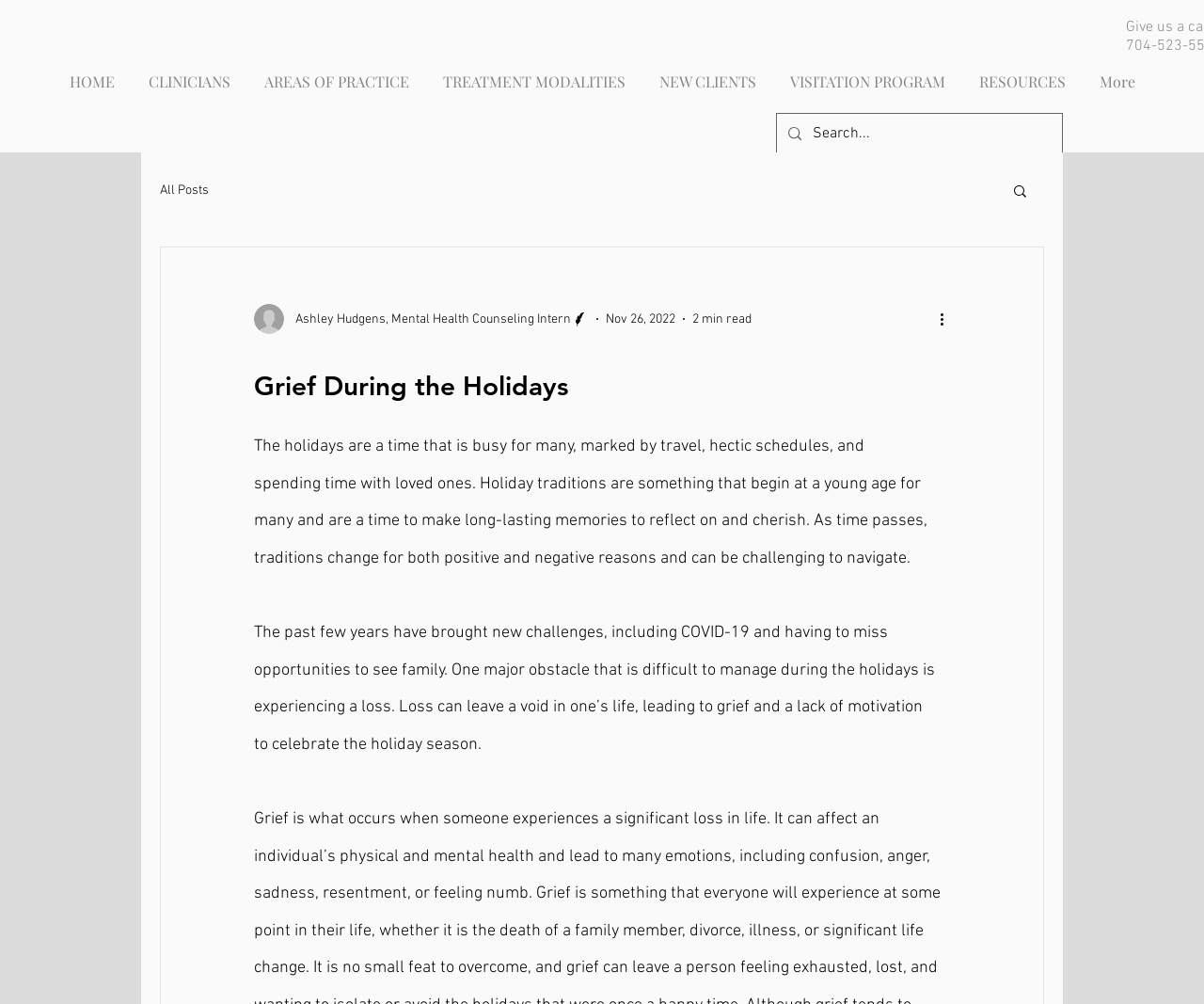Please find and give the text of the main heading on the webpage.

Grief During the Holidays